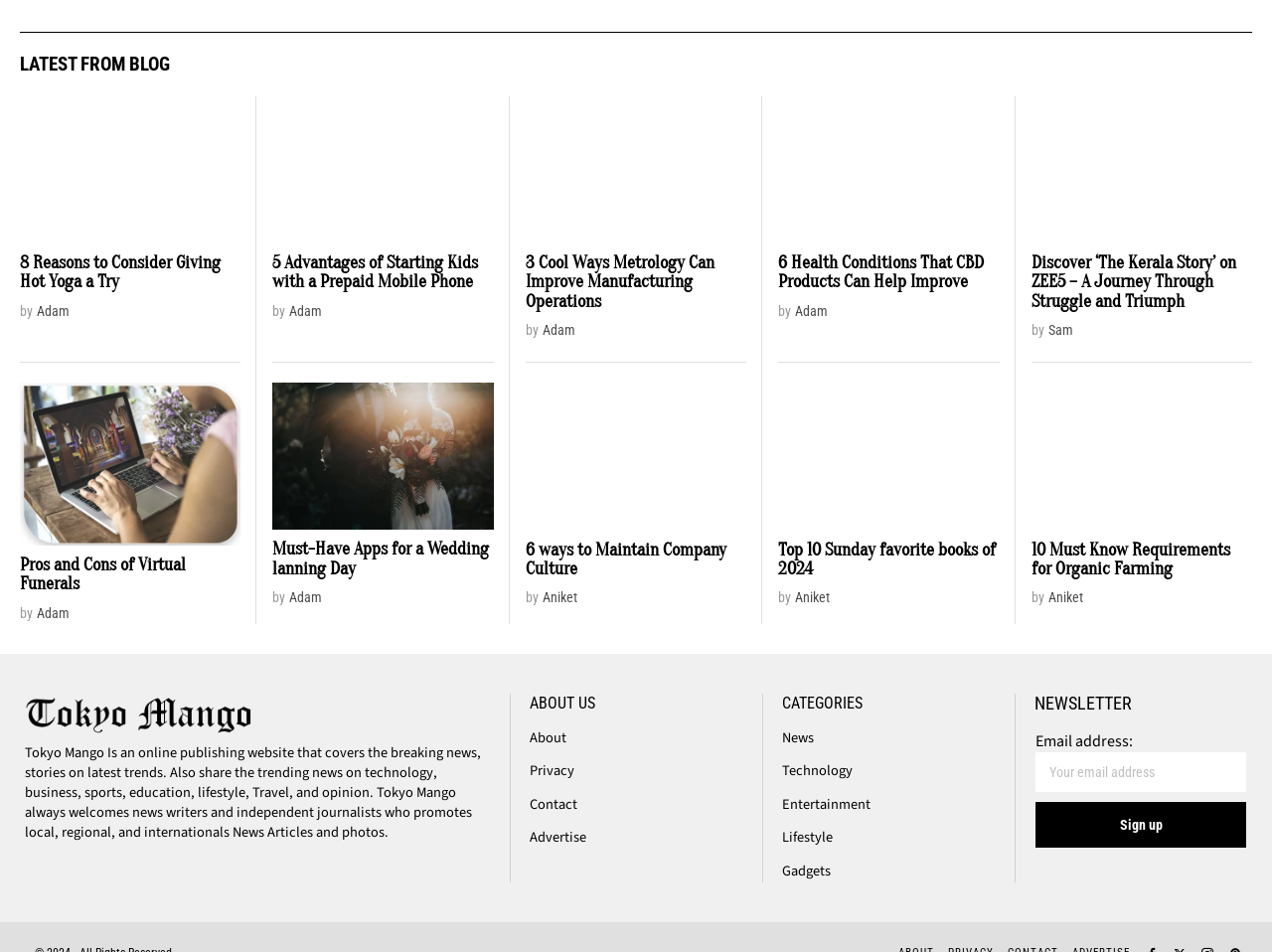Answer the question below in one word or phrase:
What is the title of the first article?

8 Reasons to Consider Giving Hot Yoga a Try